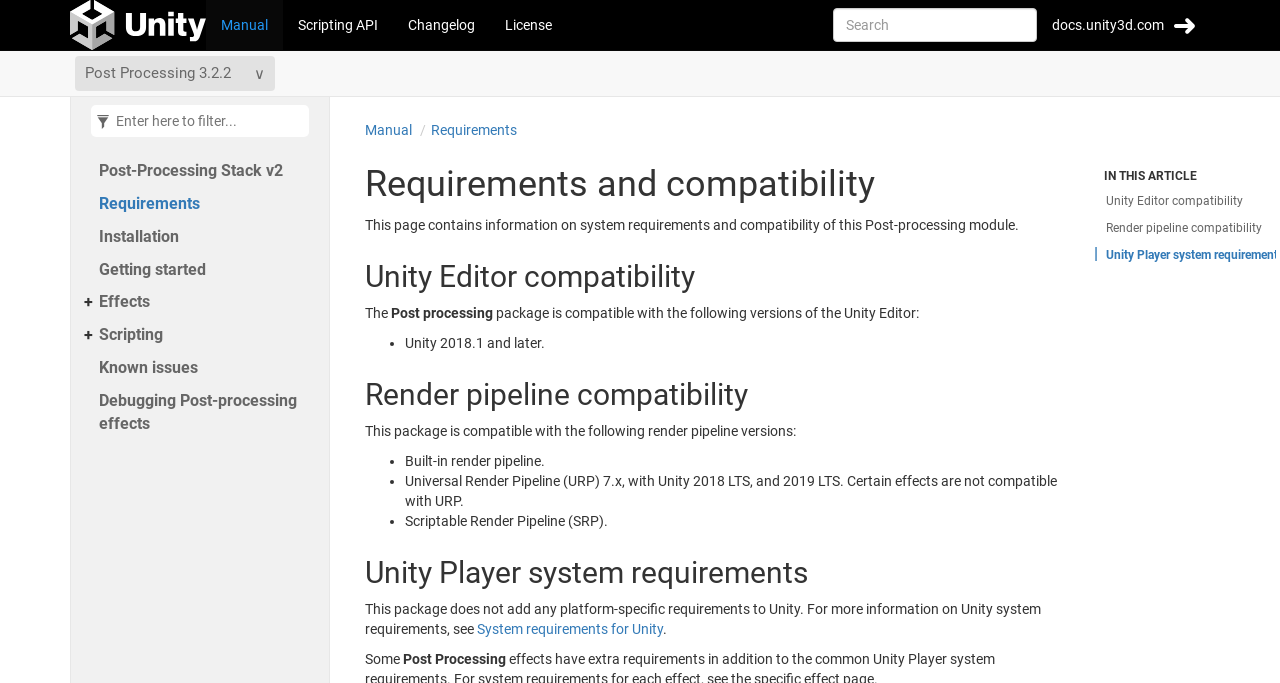What is the render pipeline compatible with the Post-processing package?
From the details in the image, answer the question comprehensively.

I analyzed the webpage content and found the section 'Render pipeline compatibility', which lists the compatible render pipelines, including the 'Built-in render pipeline'.